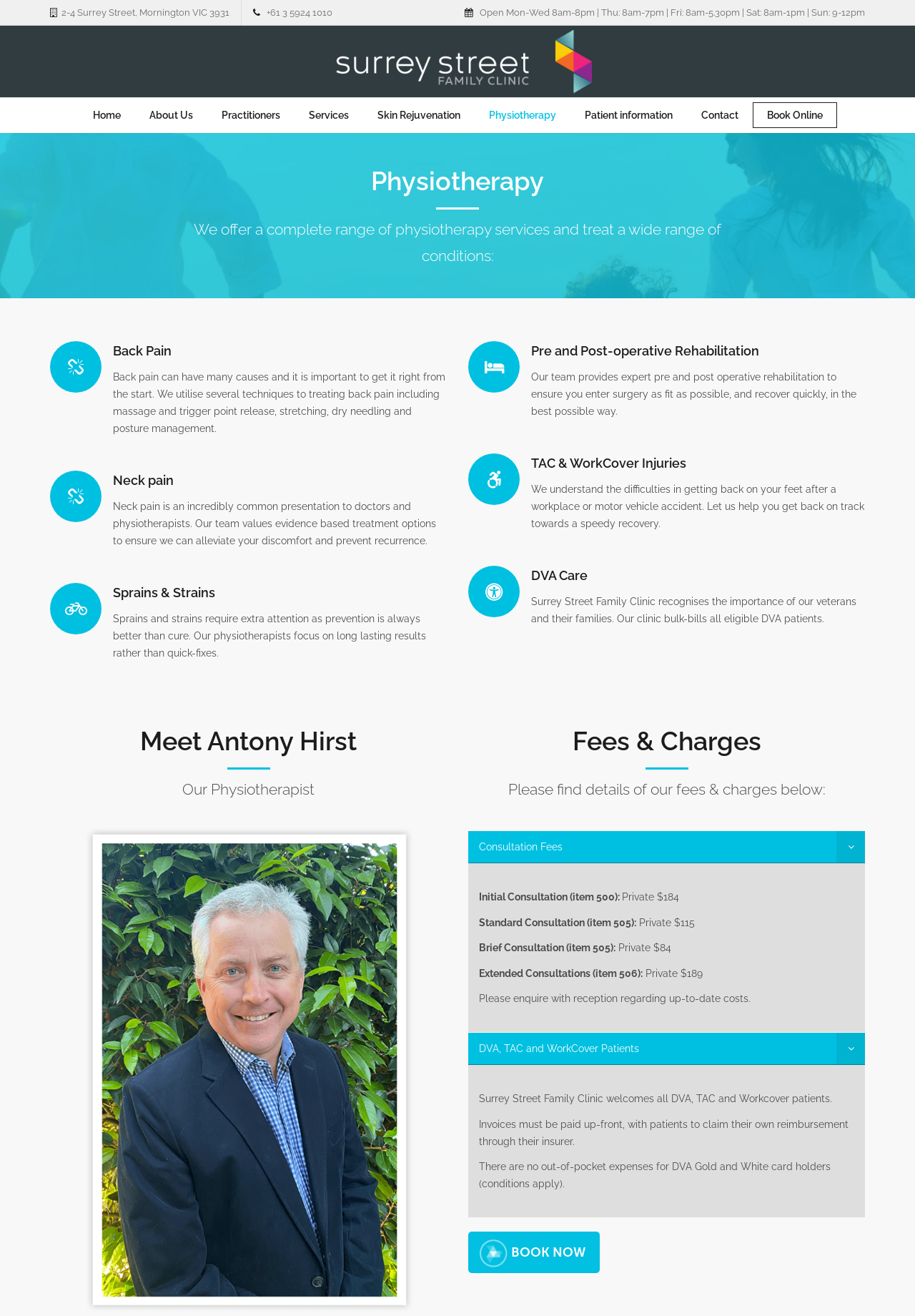What is the address of Surrey Street Family Clinic?
Ensure your answer is thorough and detailed.

I found the address by looking at the static text element at the top of the webpage, which contains the clinic's address.